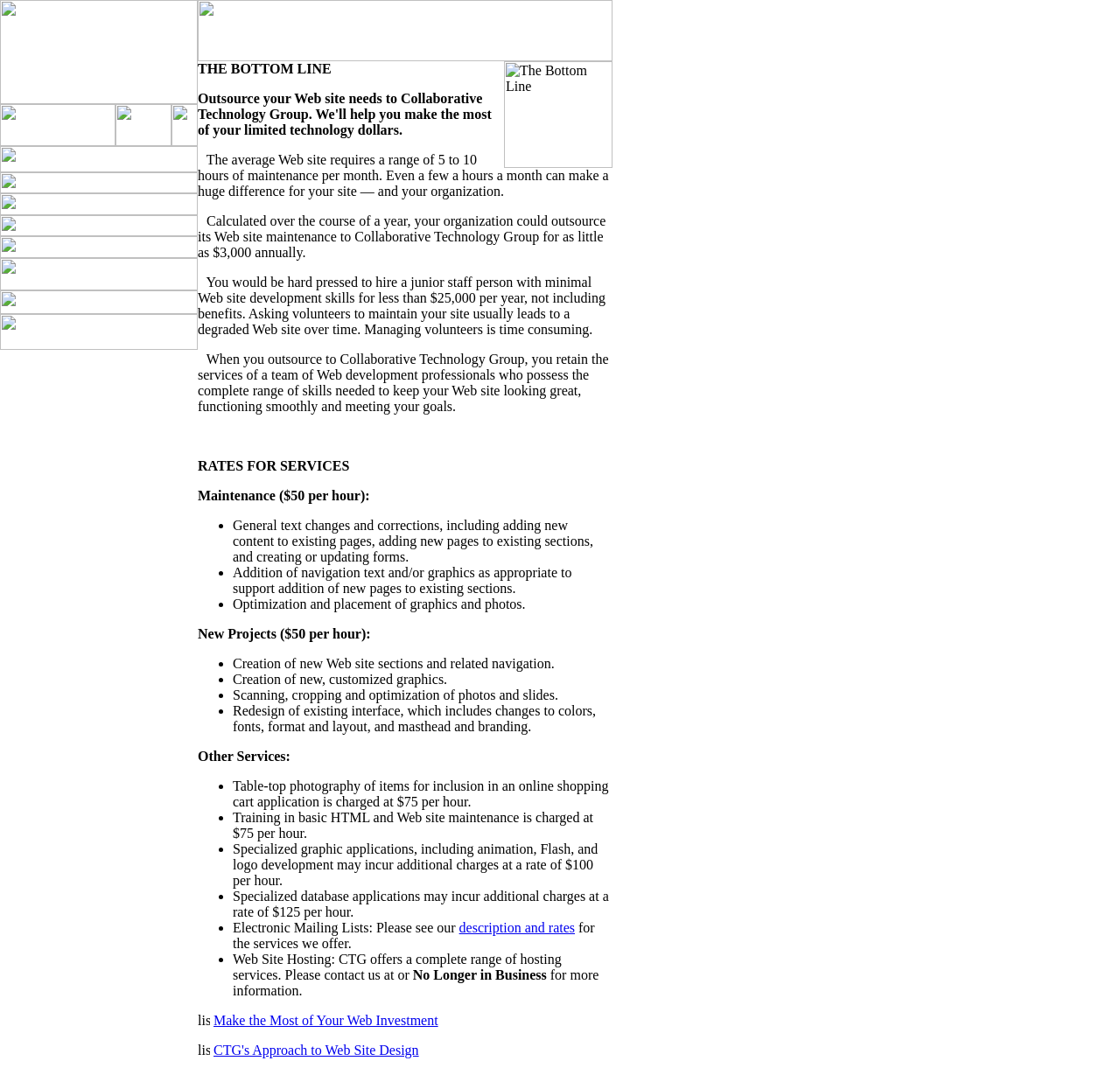Please specify the bounding box coordinates of the clickable region to carry out the following instruction: "Check the rates for services". The coordinates should be four float numbers between 0 and 1, in the format [left, top, right, bottom].

[0.177, 0.429, 0.312, 0.443]